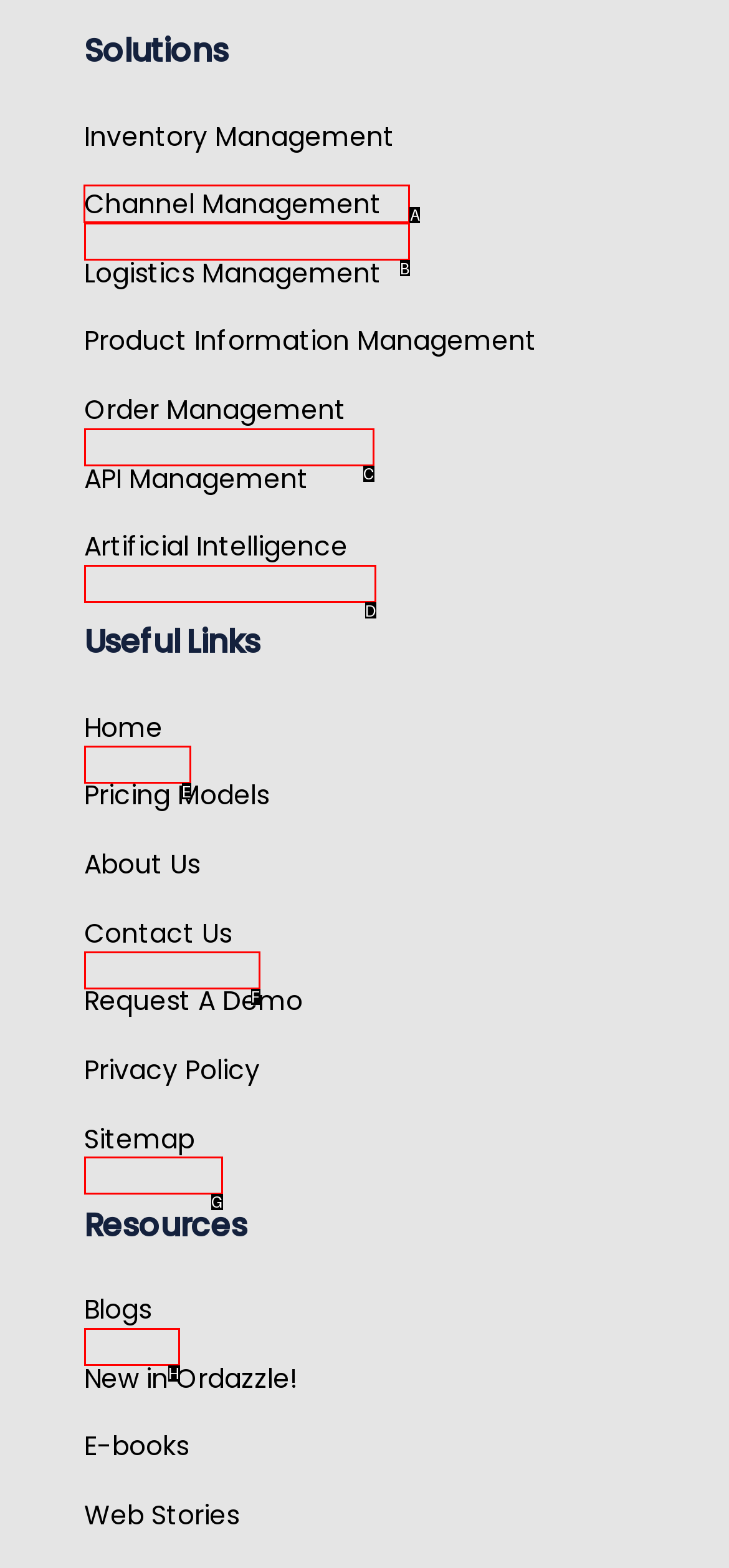Indicate the letter of the UI element that should be clicked to accomplish the task: Learn about Channel Management. Answer with the letter only.

A